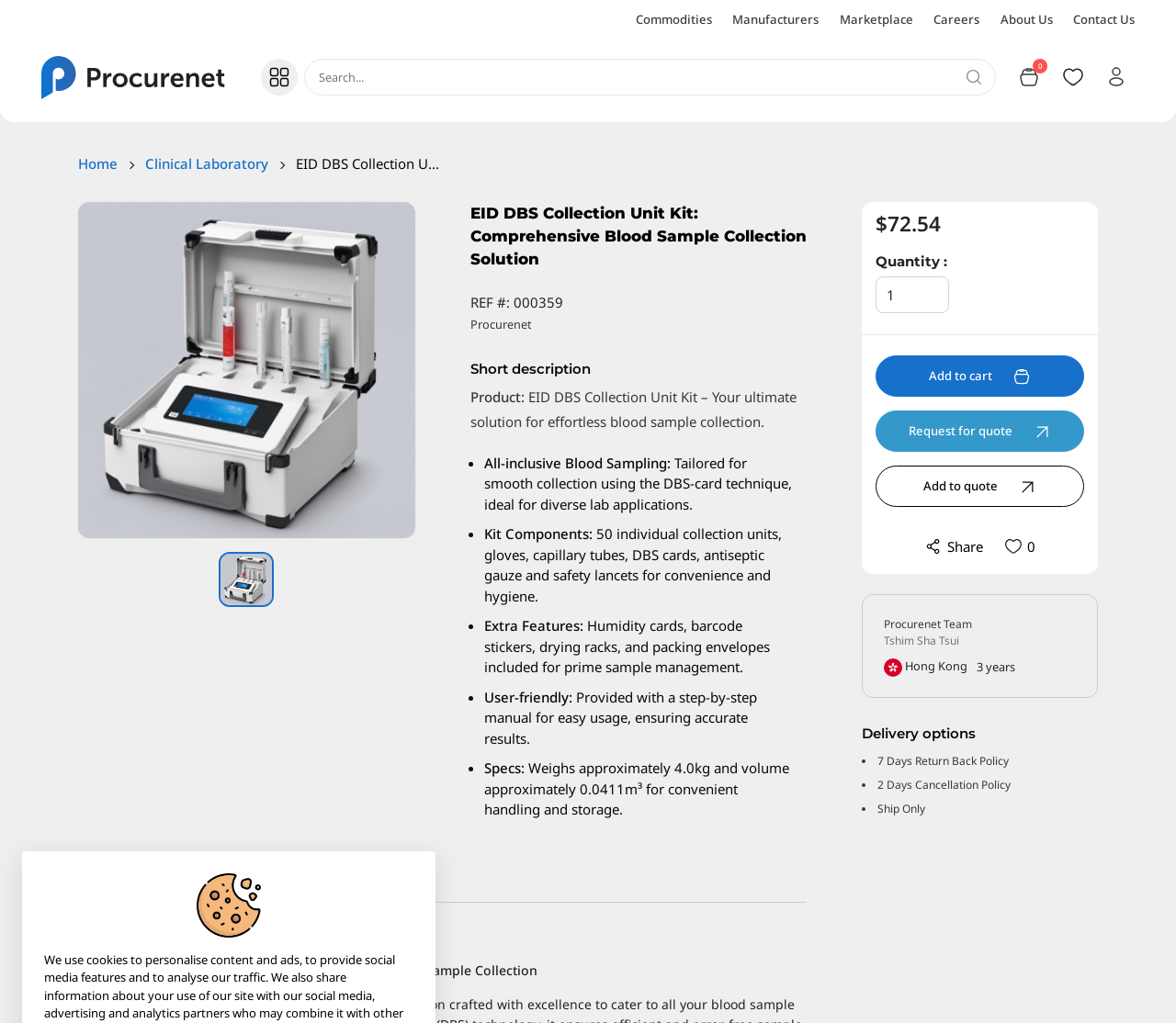How many collection units are included in the kit?
From the details in the image, provide a complete and detailed answer to the question.

The number of collection units can be found in the kit components section, where it is mentioned that the kit includes 50 individual collection units, along with other components such as gloves, capillary tubes, and safety lancets.